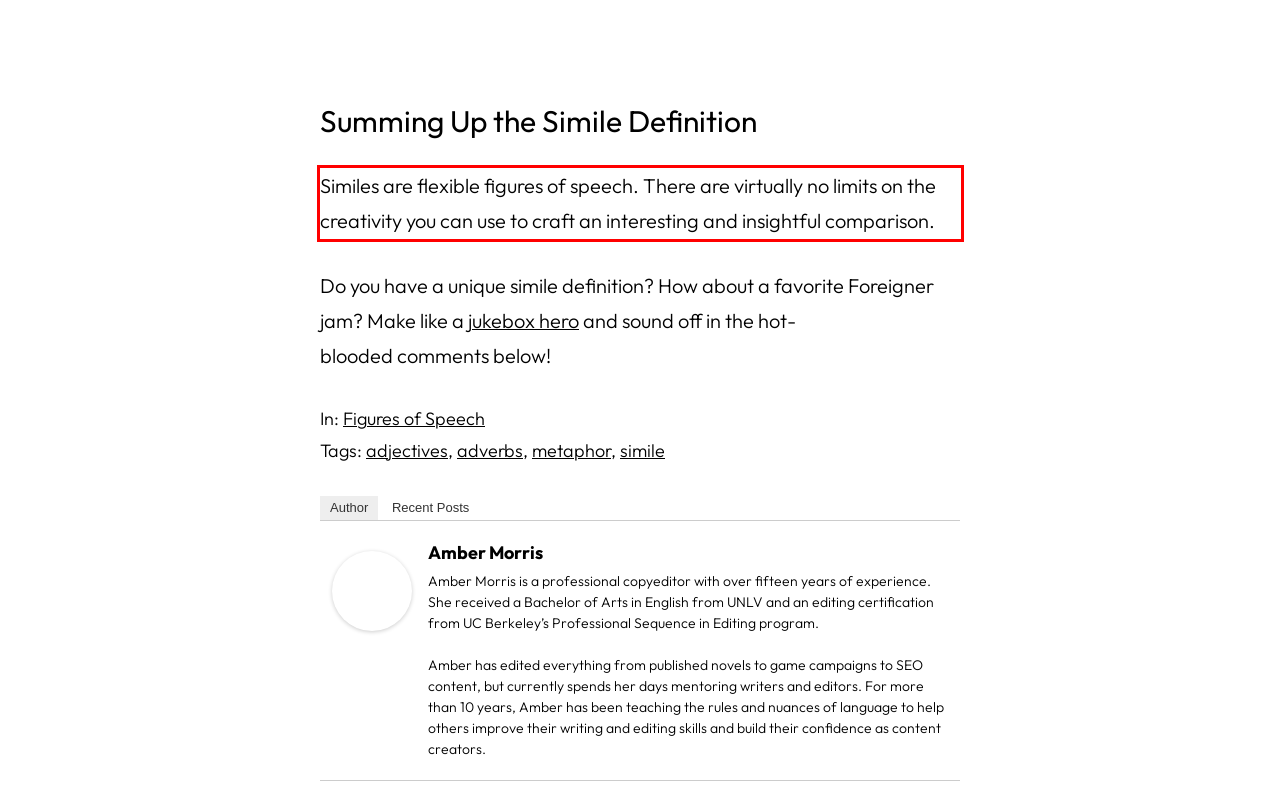Please extract the text content within the red bounding box on the webpage screenshot using OCR.

Similes are flexible figures of speech. There are virtually no limits on the creativity you can use to craft an interesting and insightful comparison.